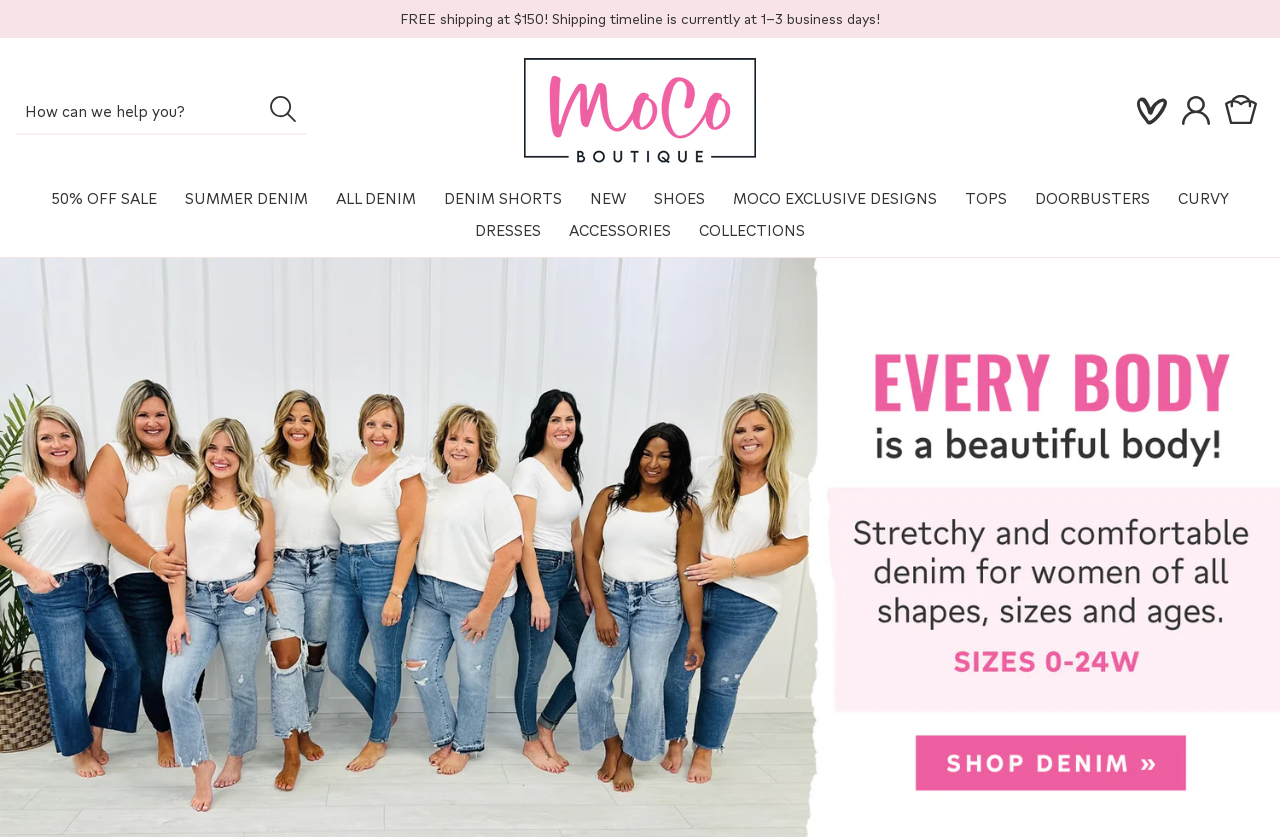Please provide a detailed answer to the question below based on the screenshot: 
What types of products are available on the website?

The website has a navigation menu with various categories, including denim, dresses, accessories, and more, which suggests that these types of products are available on the website.